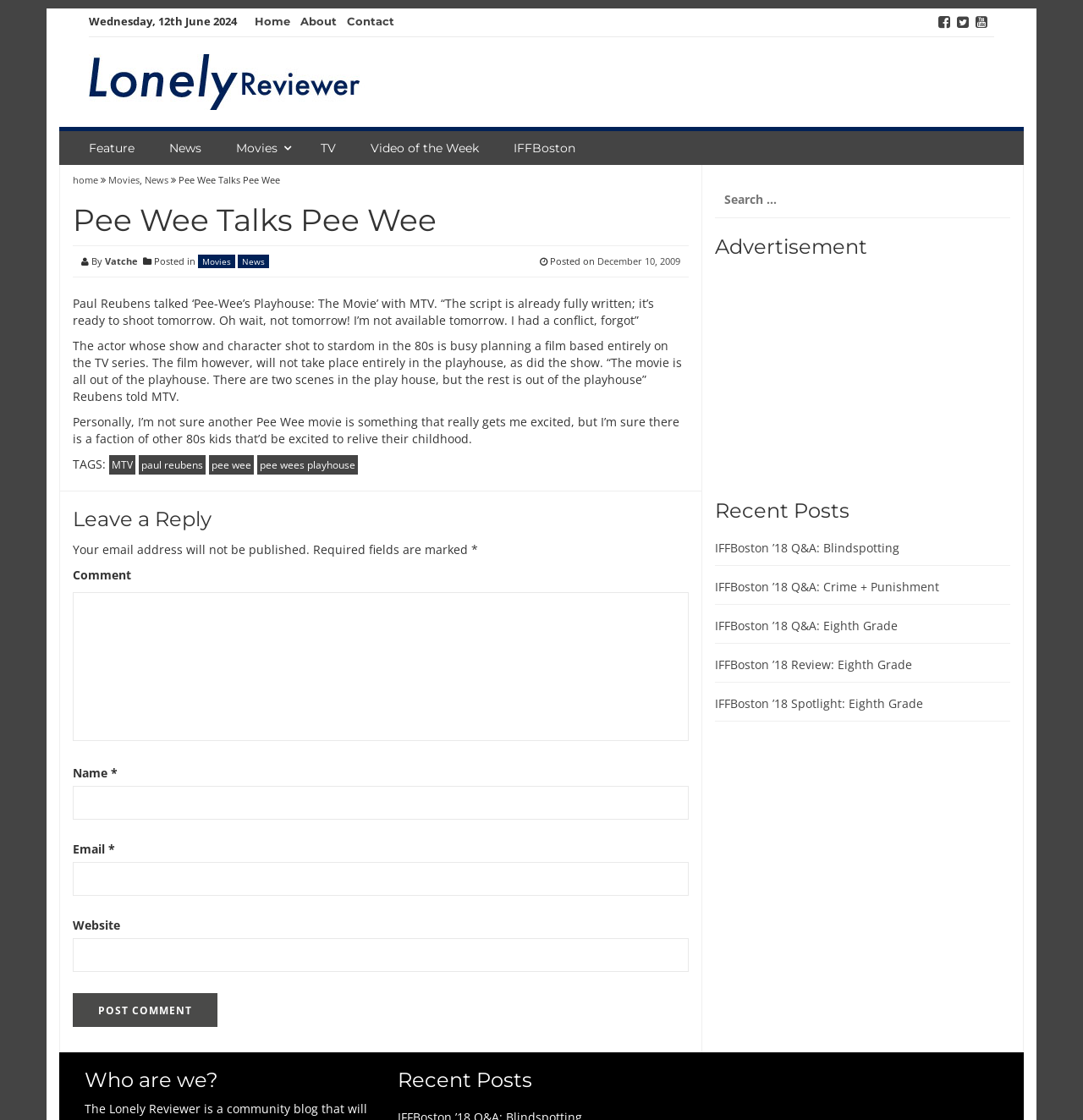Can you find and generate the webpage's heading?

Pee Wee Talks Pee Wee